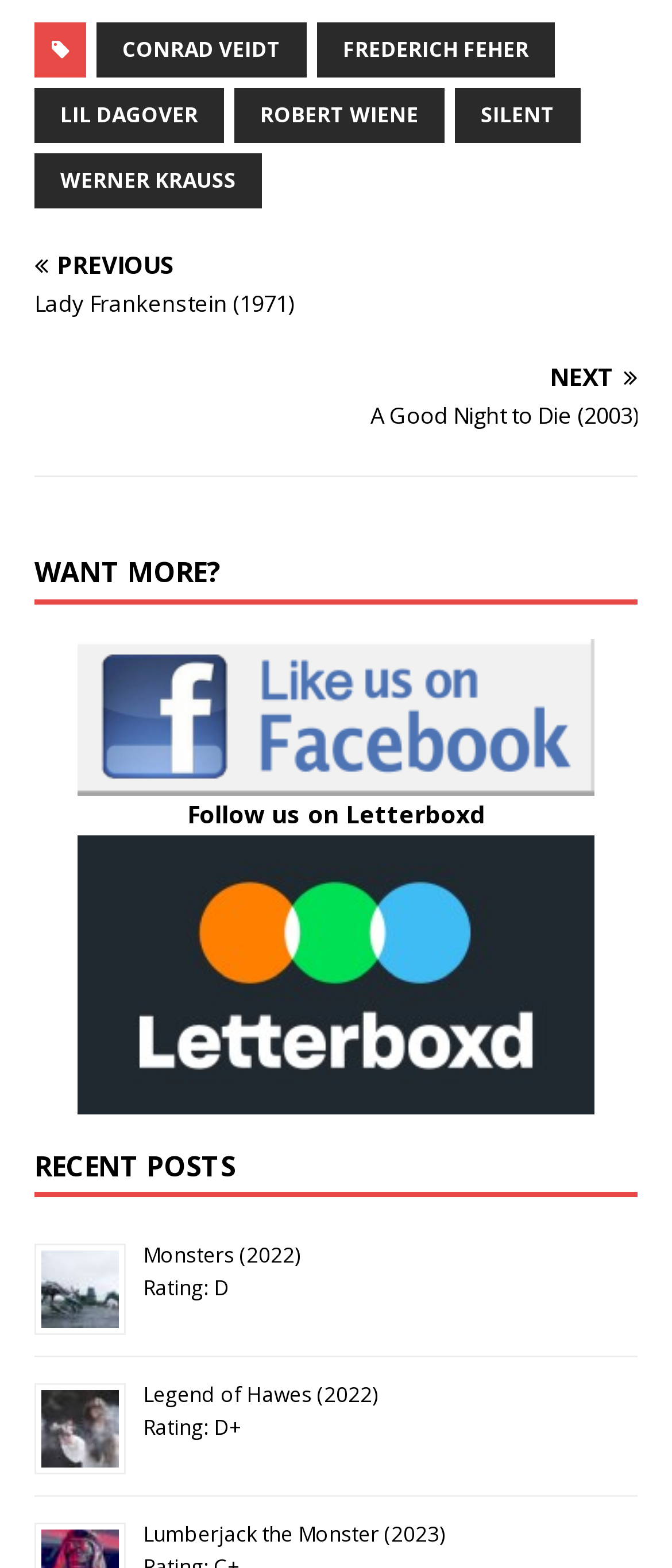How many links are there on the webpage?
Please provide a single word or phrase as your answer based on the image.

9